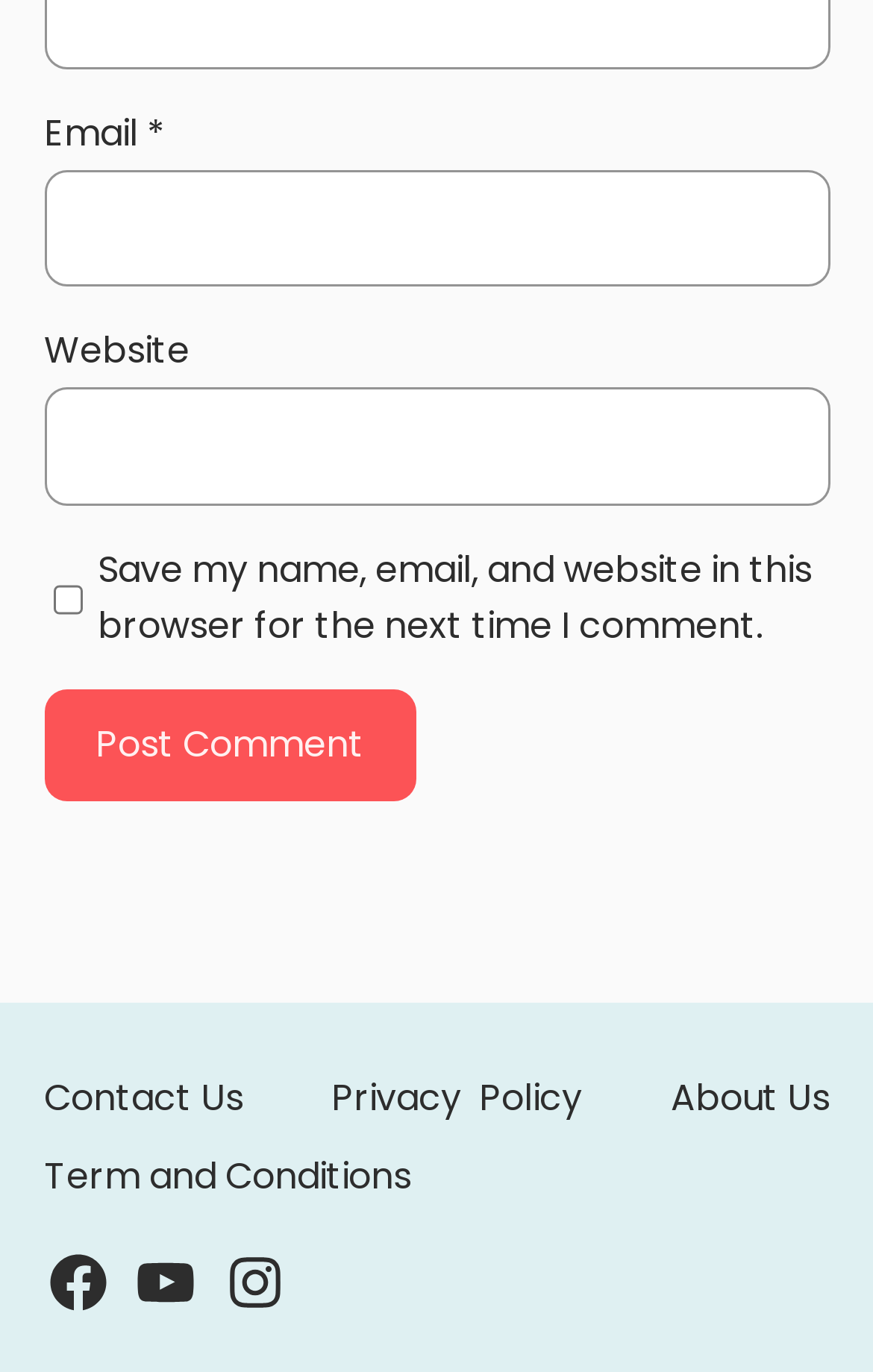How many icons are there in the footer section?
Answer the question with a detailed explanation, including all necessary information.

The footer section contains 3 link elements with the text 'Icon' and different bounding box coordinates, indicating the presence of 3 icons.